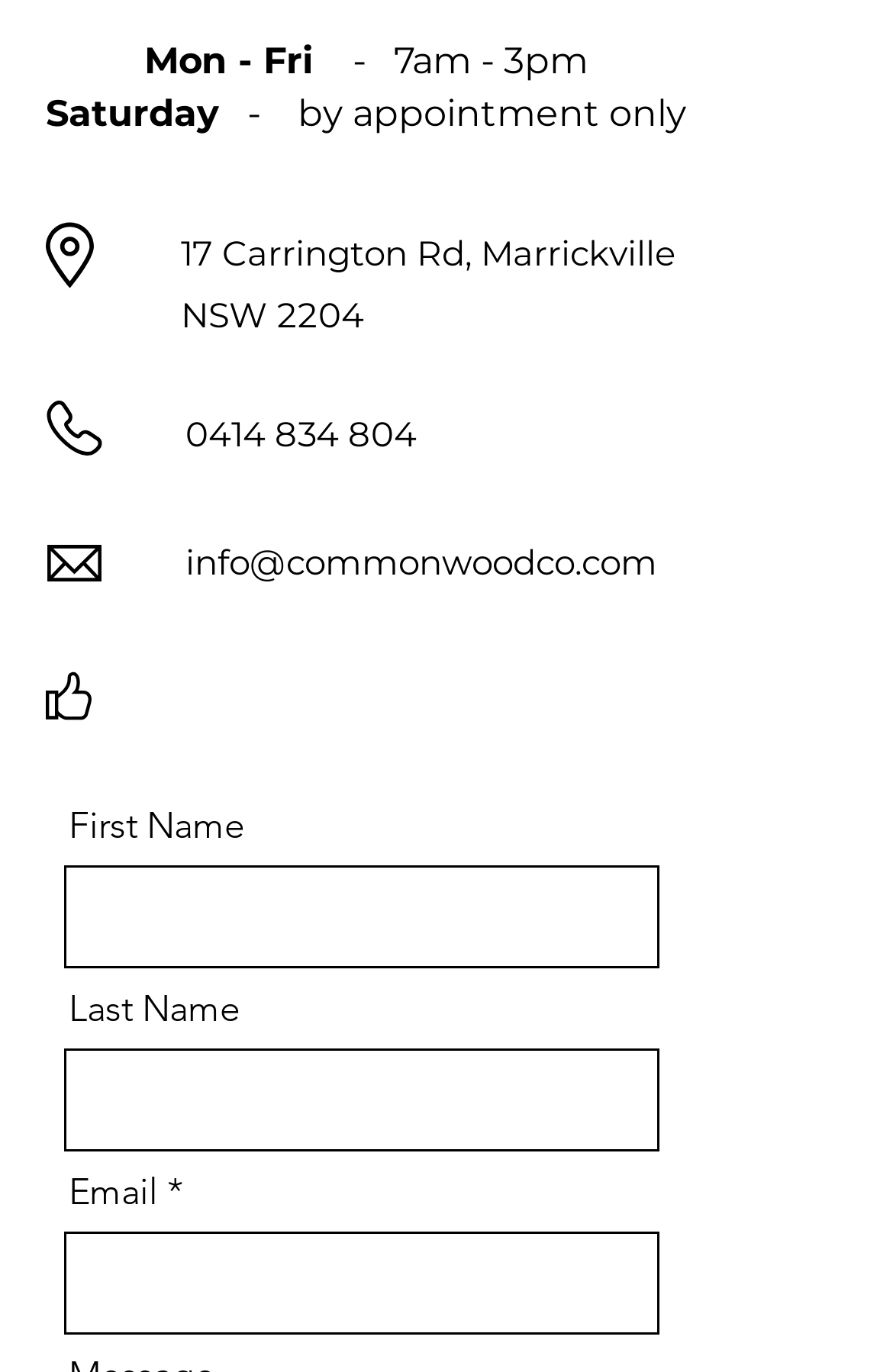Analyze the image and give a detailed response to the question:
What social media platforms does Common Wood Co have?

I found the social media links on the webpage by looking at the link elements. The links with the text 'Facebook' and 'Instagram' suggest that Common Wood Co has a presence on these social media platforms.